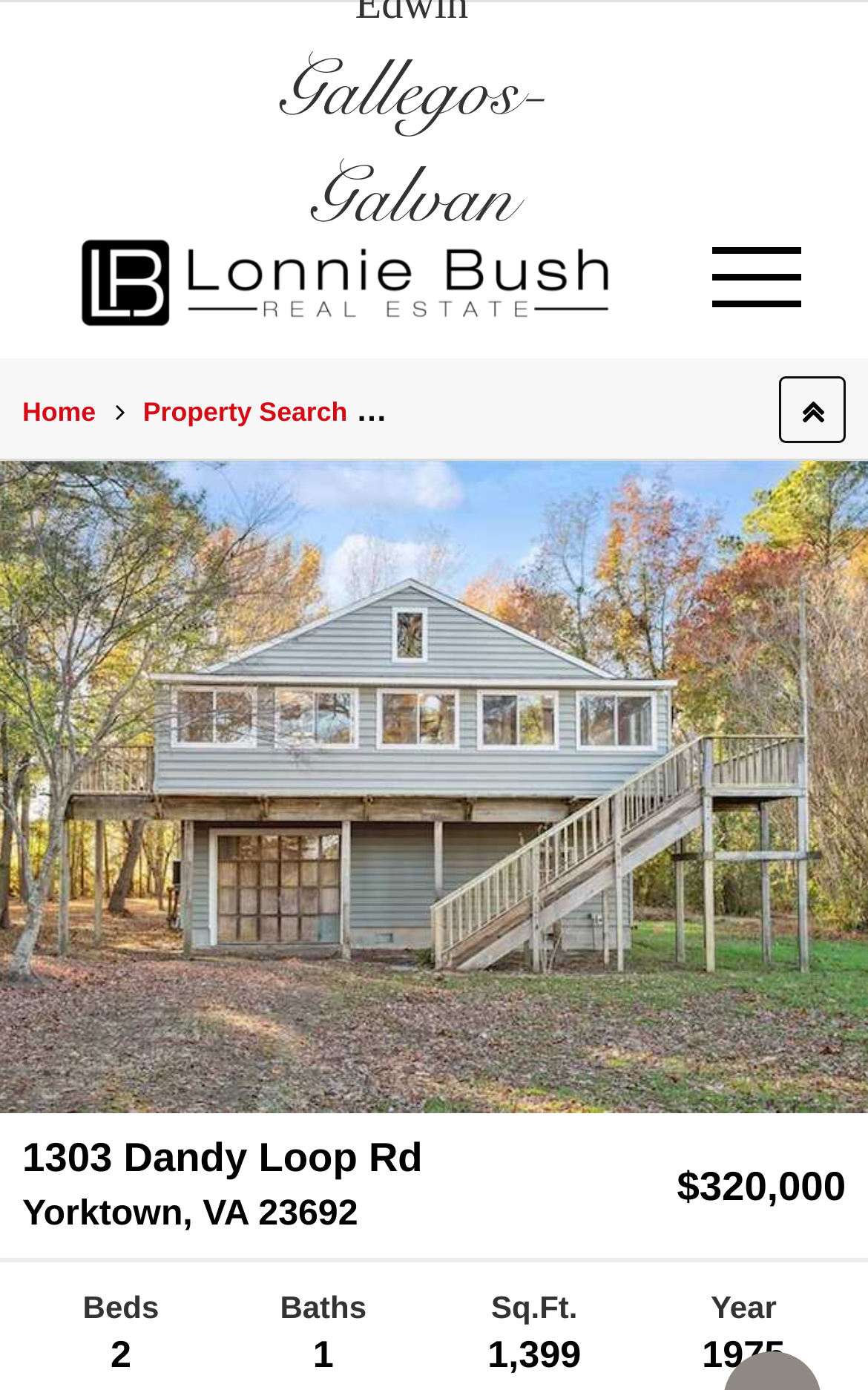Please reply with a single word or brief phrase to the question: 
How many square feet is the house?

1,399